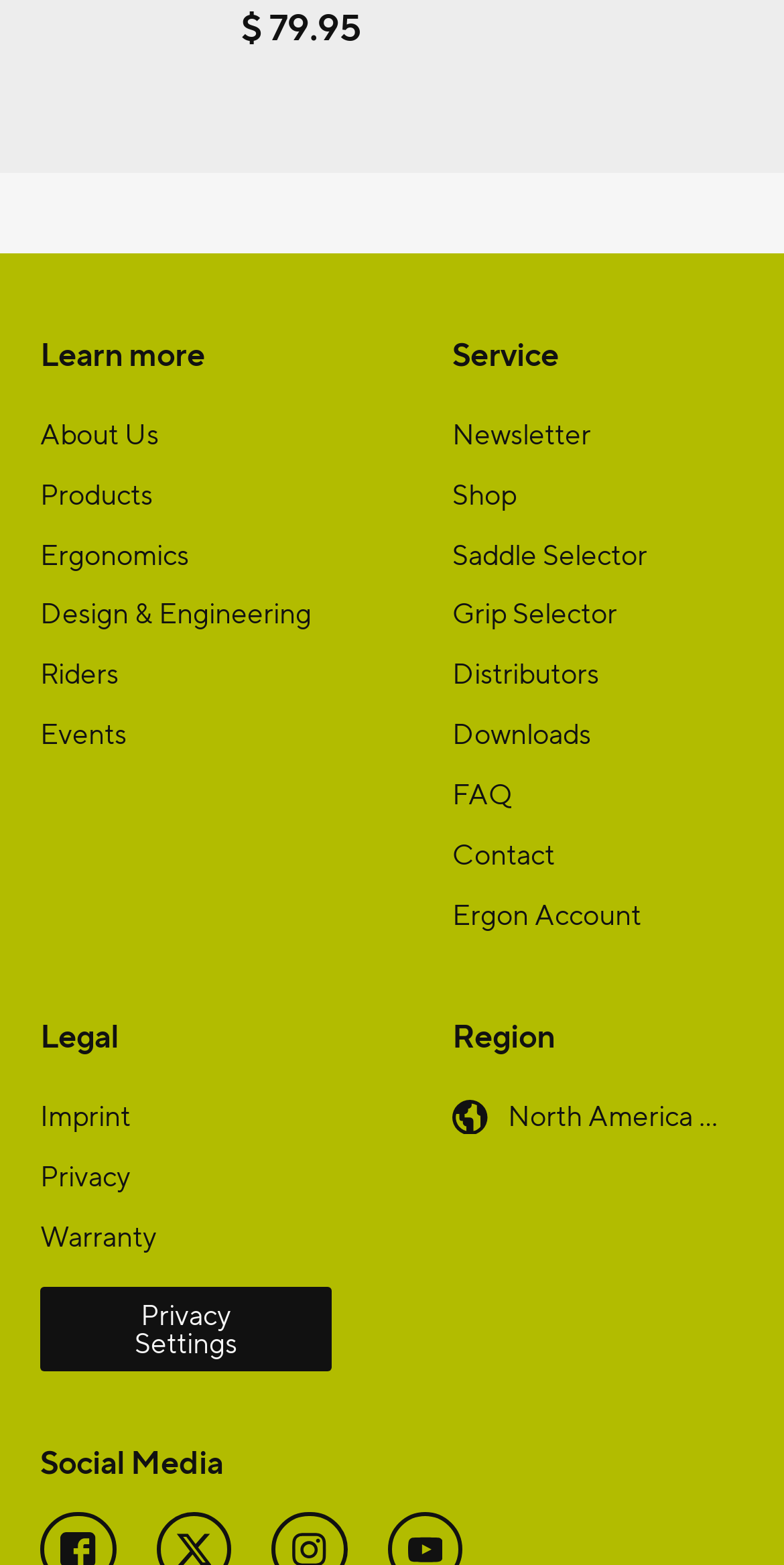Provide a single word or phrase answer to the question: 
What is the region selection link?

North America …